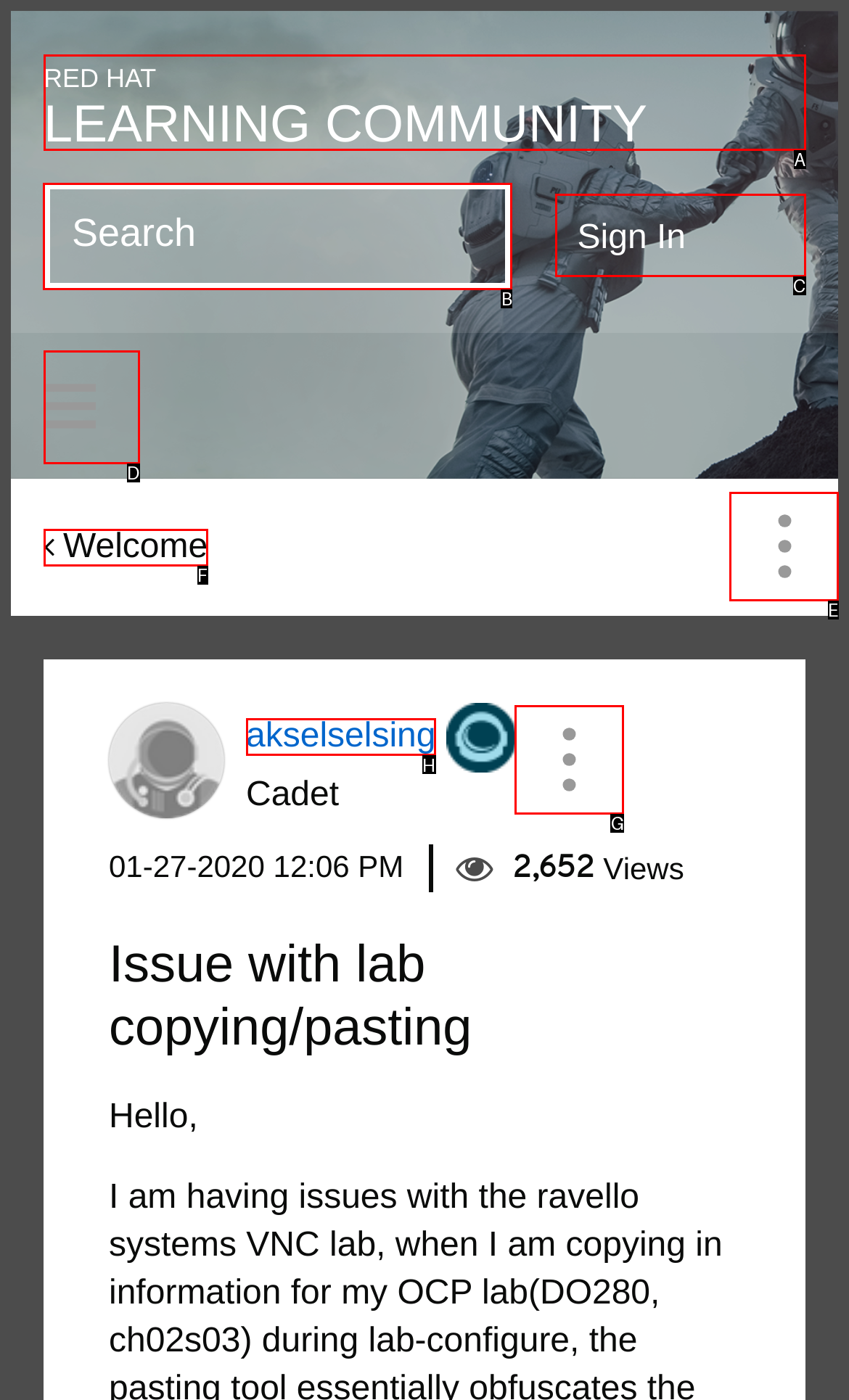Select the correct HTML element to complete the following task: visit bookworm
Provide the letter of the choice directly from the given options.

None